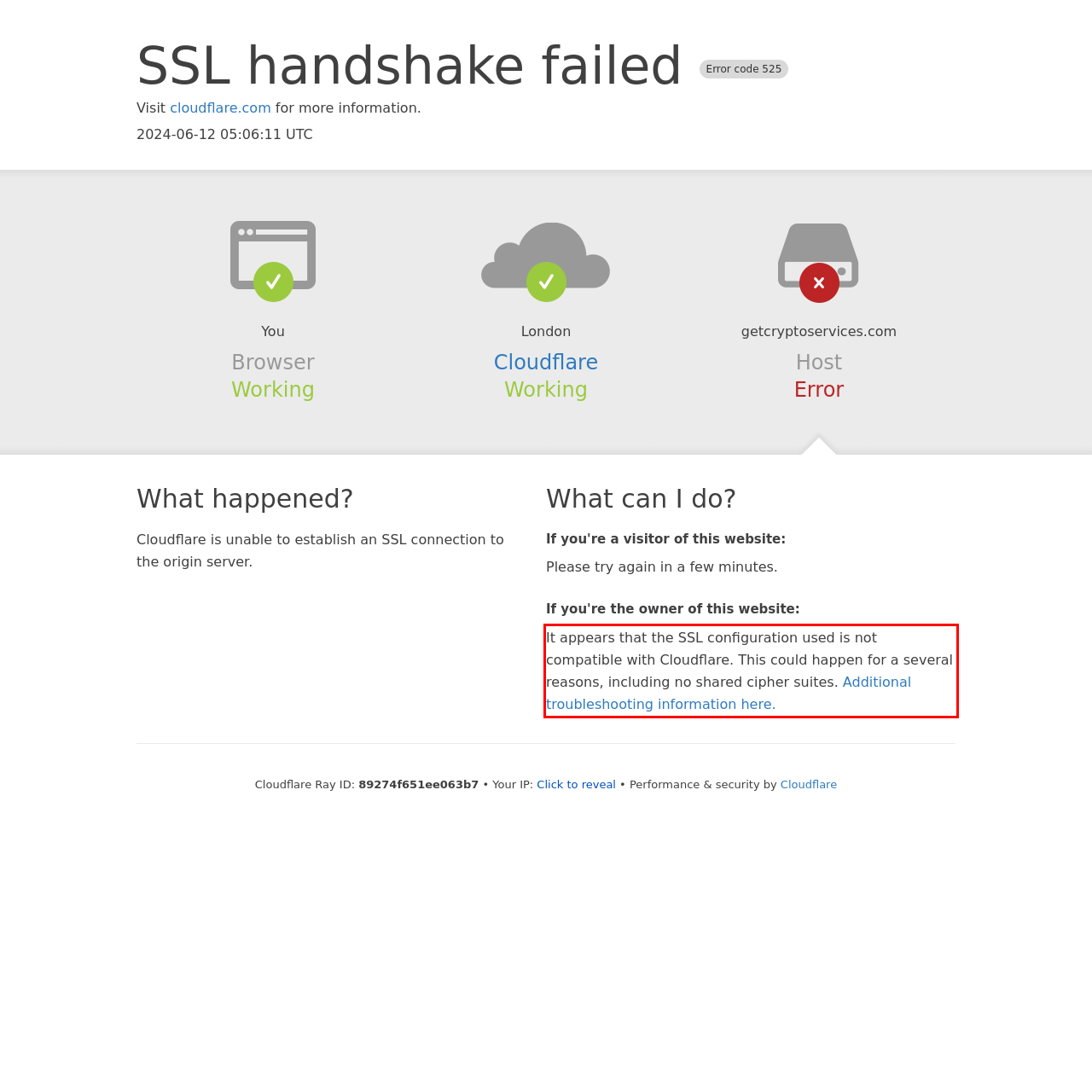Look at the screenshot of the webpage, locate the red rectangle bounding box, and generate the text content that it contains.

It appears that the SSL configuration used is not compatible with Cloudflare. This could happen for a several reasons, including no shared cipher suites. Additional troubleshooting information here.